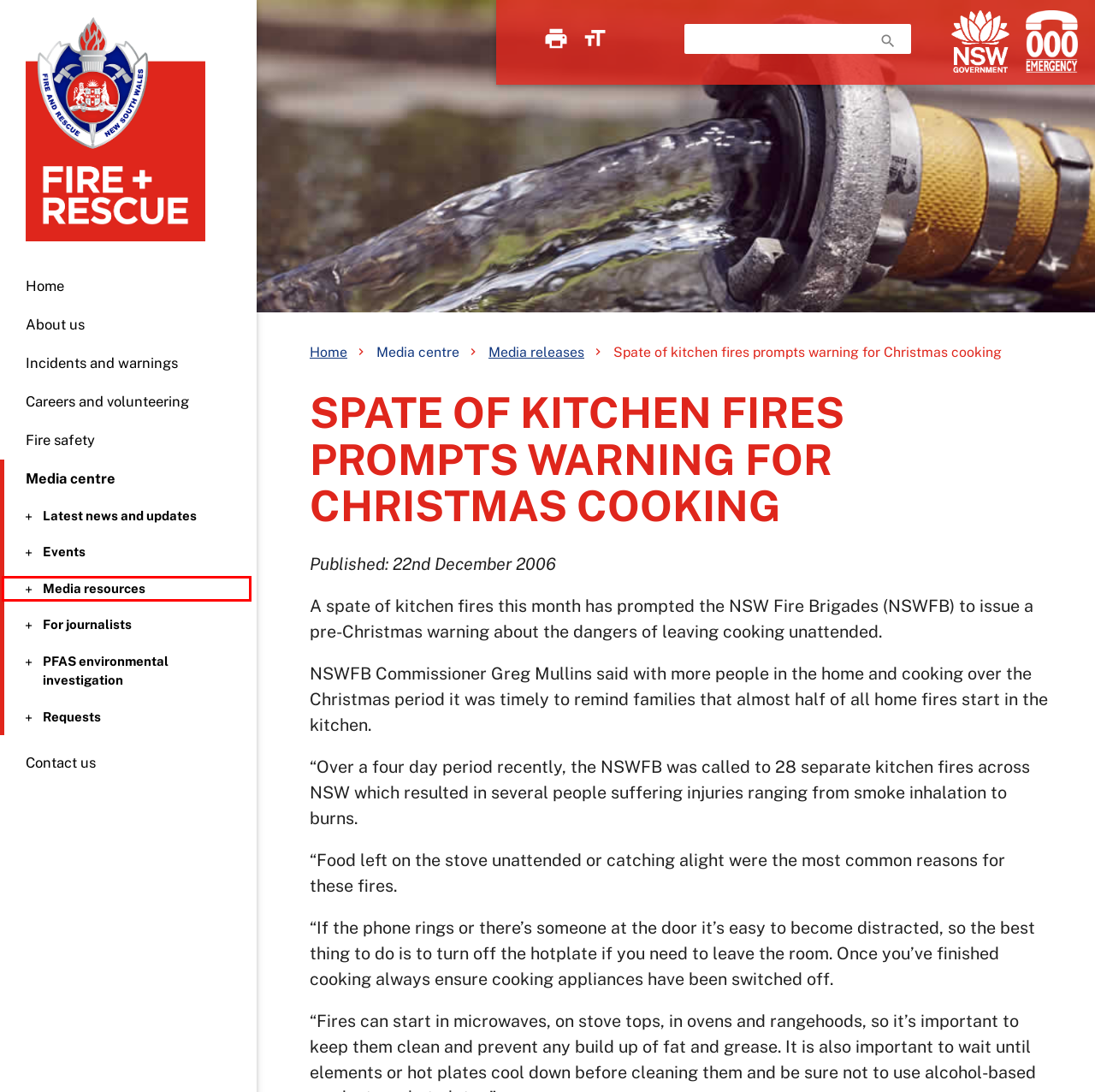A screenshot of a webpage is given, featuring a red bounding box around a UI element. Please choose the webpage description that best aligns with the new webpage after clicking the element in the bounding box. These are the descriptions:
A. NSW Government
B. Media resources - Fire and Rescue NSW
C. Latest news and updates - Fire and Rescue NSW
D. Bushfire and emergency information - Fire and Rescue NSW
E. PFAS environmental investigation - Fire and Rescue NSW
F. For journalists - Fire and Rescue NSW
G. Film and photo requests - Fire and Rescue NSW
H. Events - Fire and Rescue NSW

B